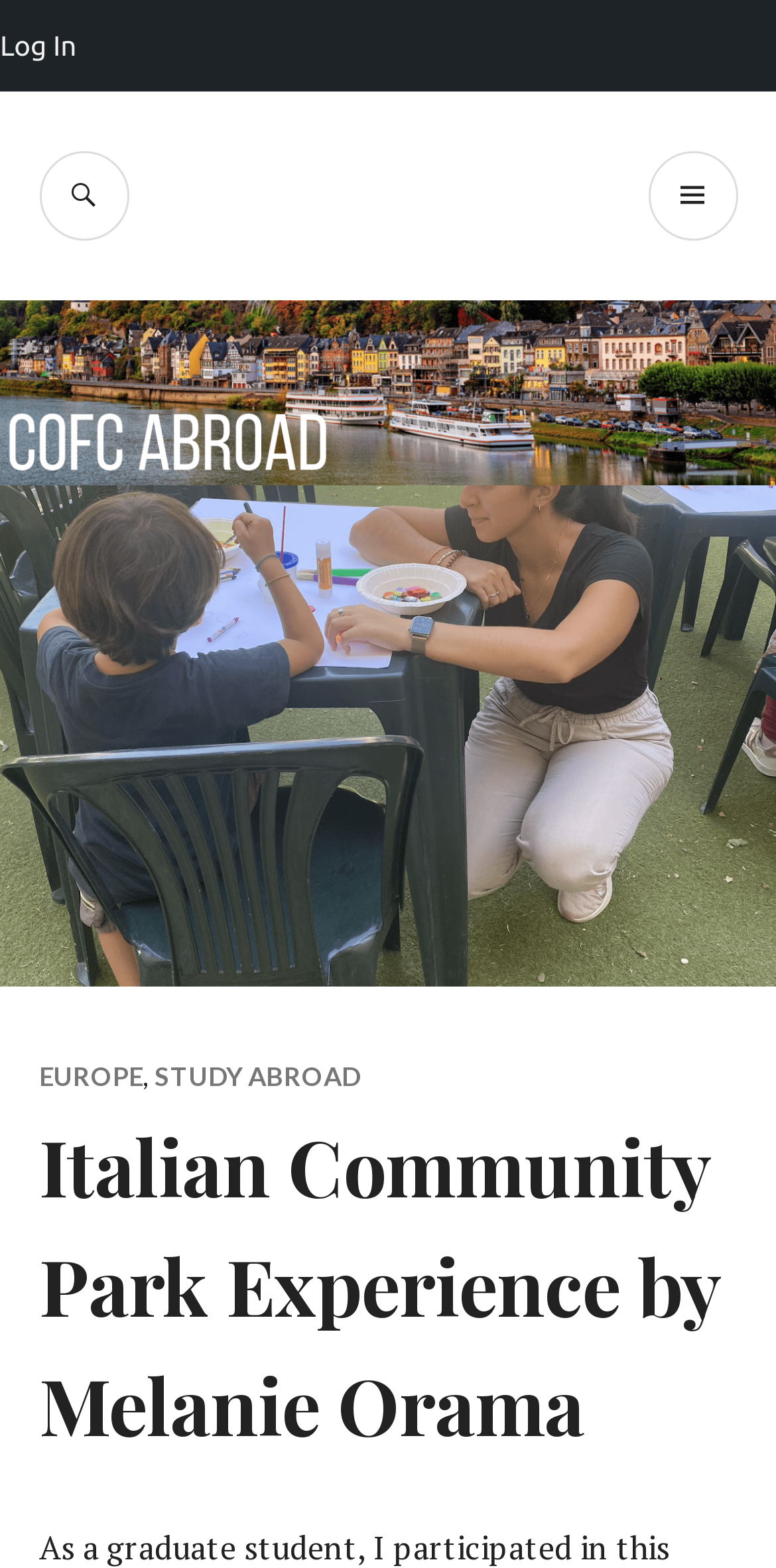How many menu items are visible?
Carefully analyze the image and provide a detailed answer to the question.

There are two button elements, one with the text ' PRIMARY MENU' and another with the text ' SEARCH', which are likely to be menu items. These buttons have bounding box coordinates of [0.835, 0.096, 0.95, 0.153] and [0.05, 0.096, 0.165, 0.153] respectively.